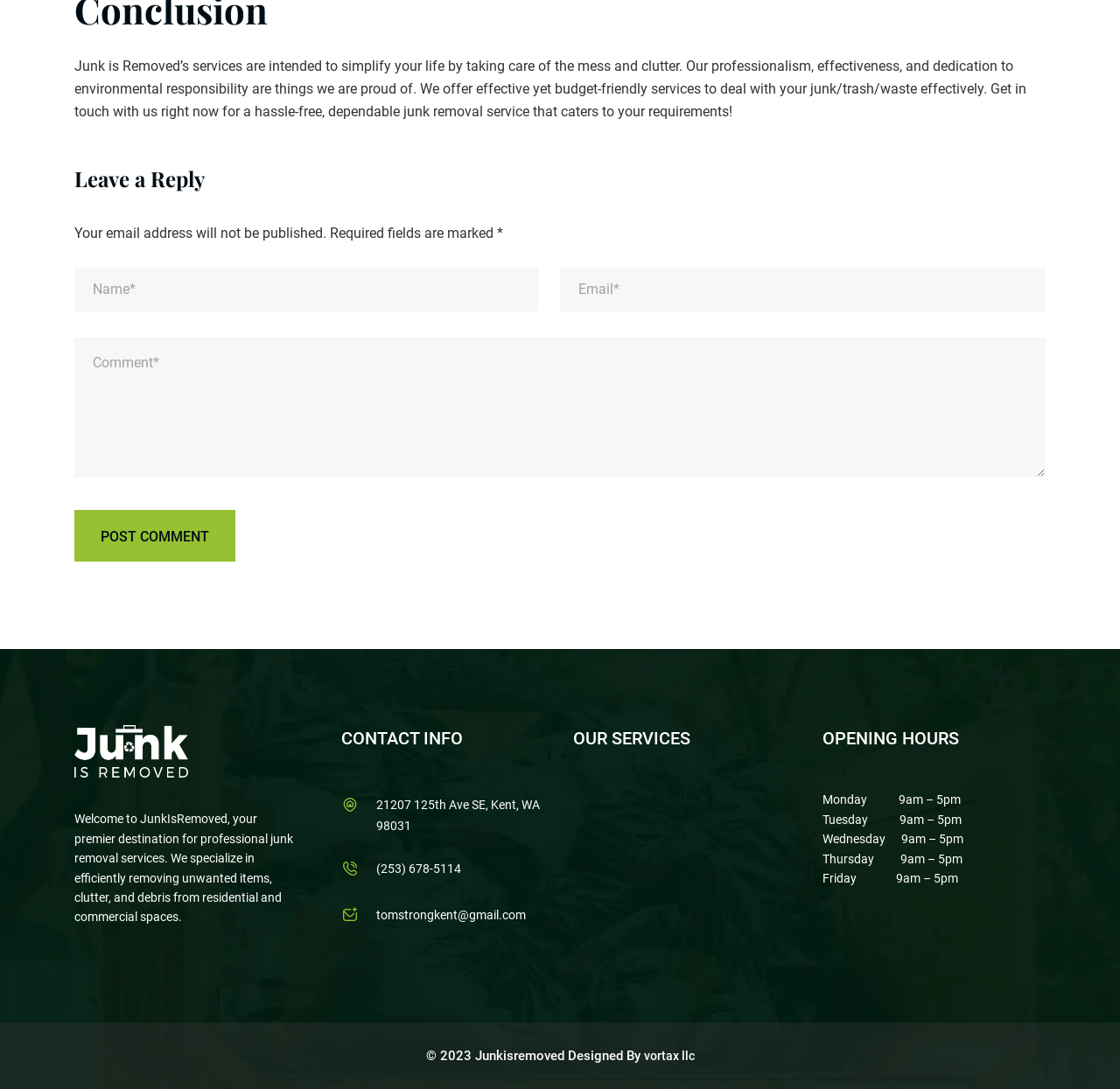Provide your answer in a single word or phrase: 
What is the company's phone number?

(253) 678-5114